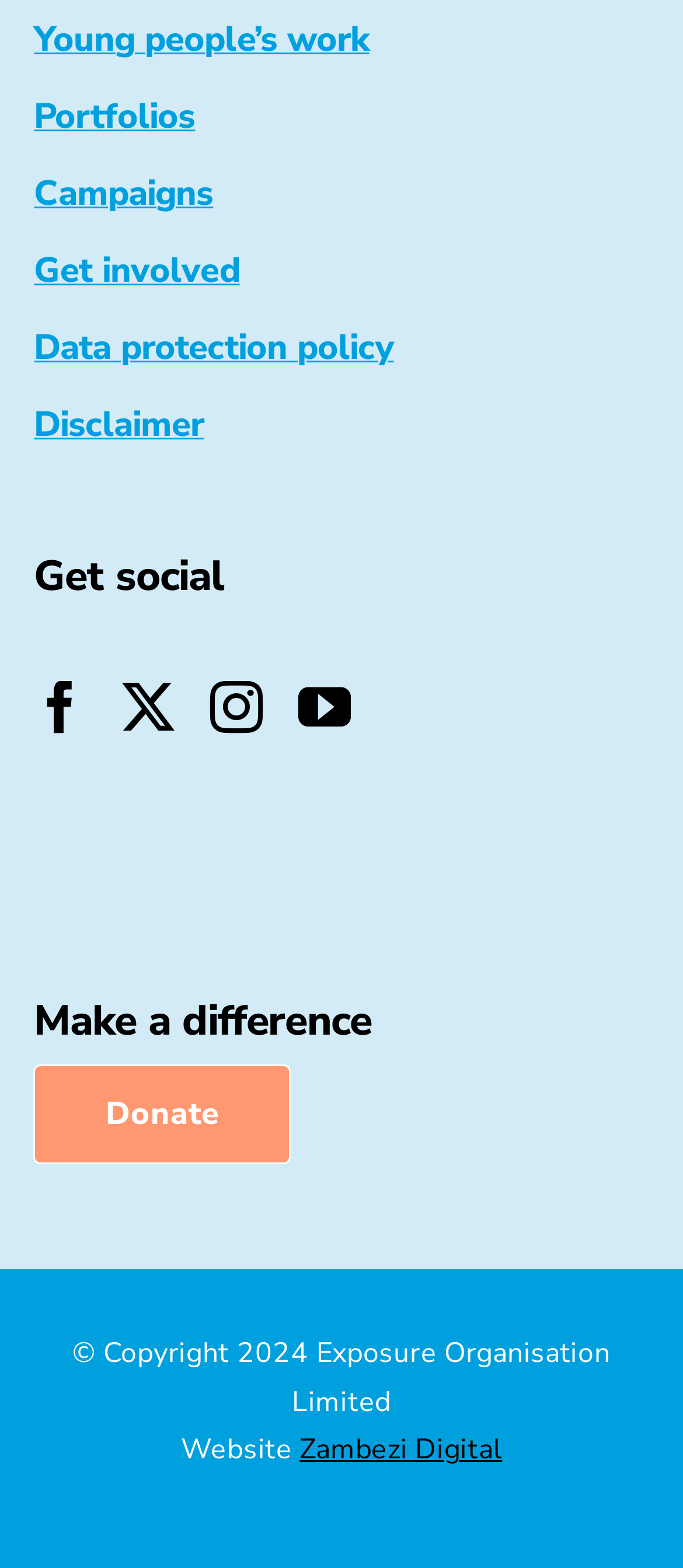How many main sections are on the webpage?
Provide an in-depth and detailed explanation in response to the question.

I identified three main sections on the webpage, which are 'Young people’s work Portfolios Campaigns Get involved Data protection policy Disclaimer', 'Get social', and 'Make a difference', each with its own set of links or information.